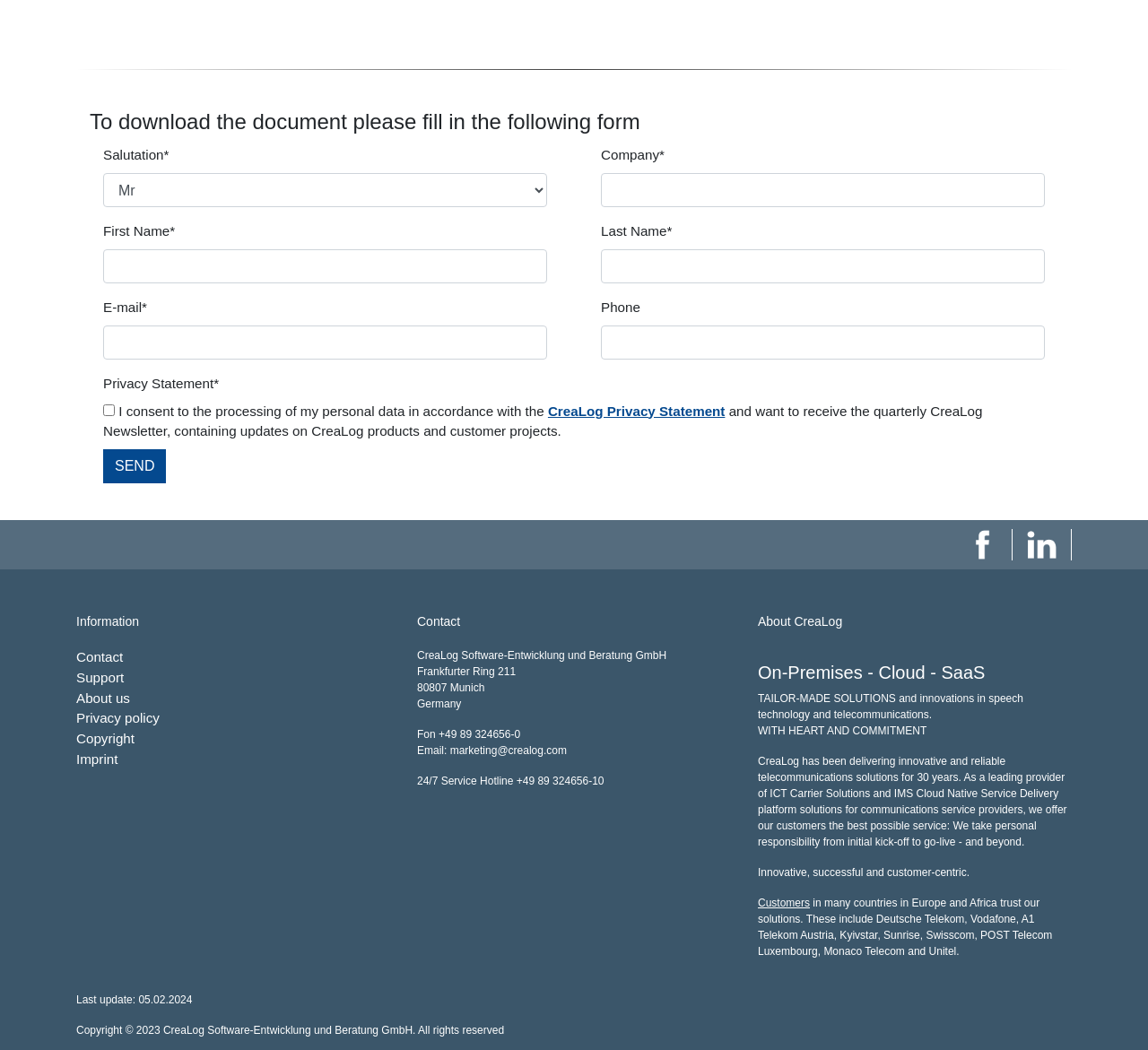Provide the bounding box coordinates of the UI element that matches the description: "About us".

[0.066, 0.657, 0.113, 0.672]